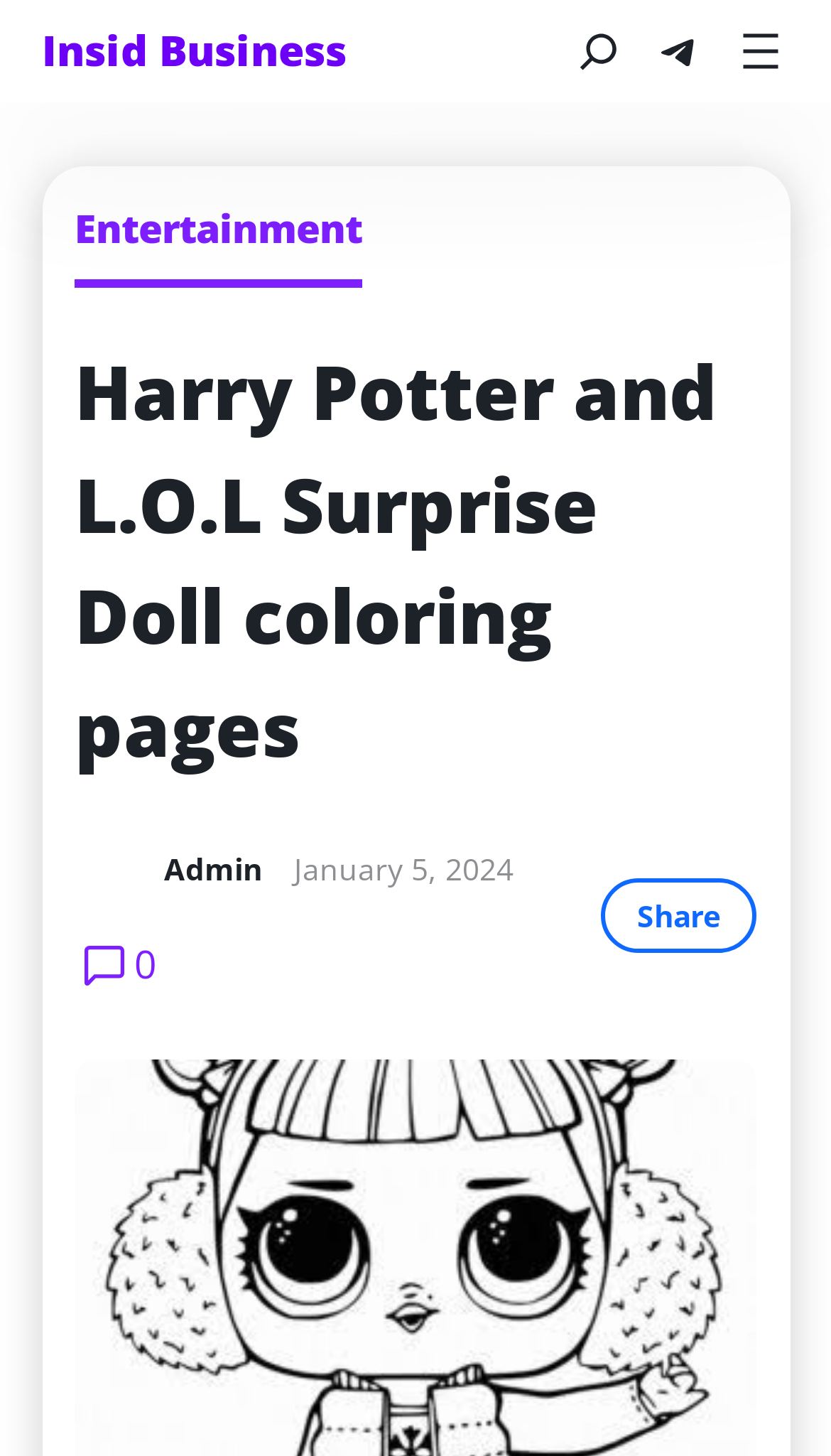Find the bounding box of the element with the following description: "Insid Business". The coordinates must be four float numbers between 0 and 1, formatted as [left, top, right, bottom].

[0.05, 0.021, 0.417, 0.049]